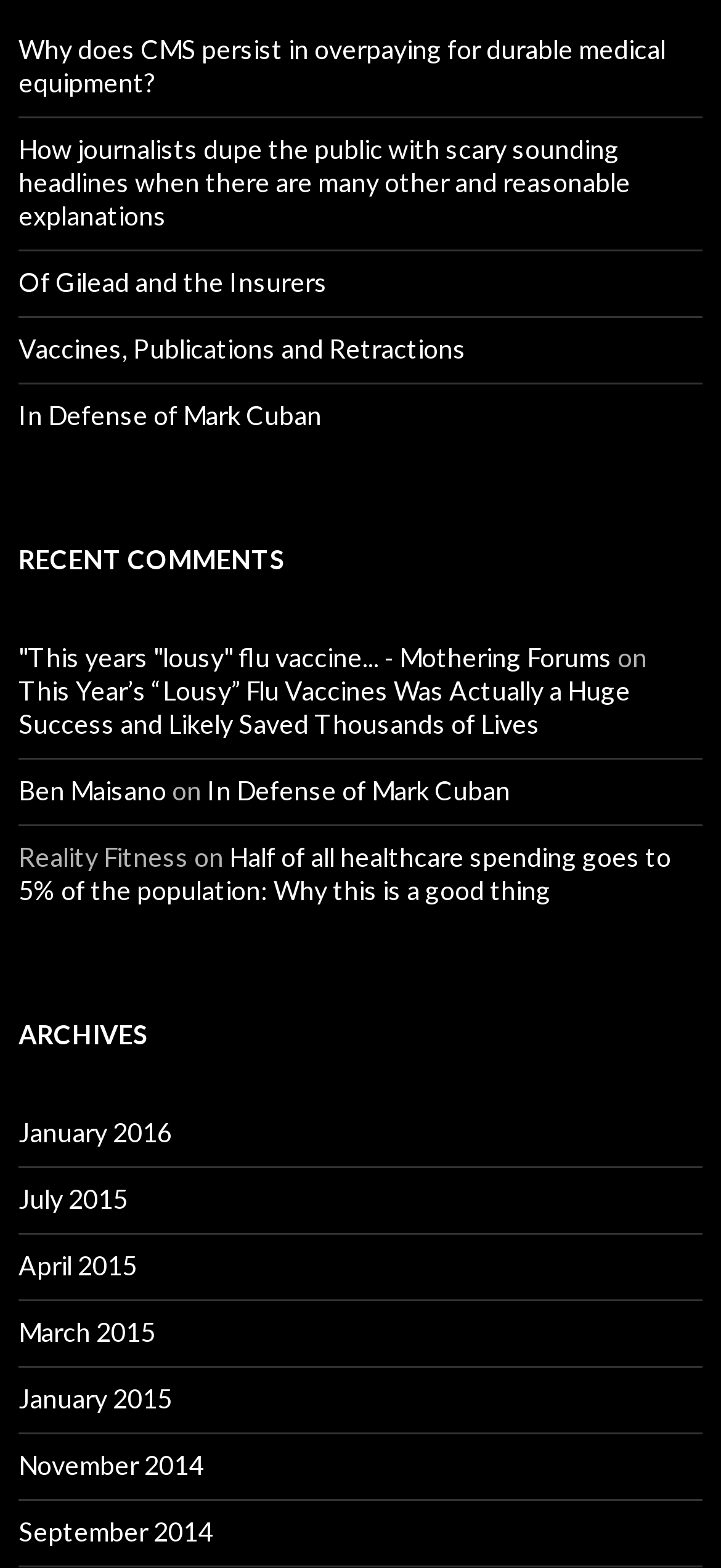Please give the bounding box coordinates of the area that should be clicked to fulfill the following instruction: "Read the article about why CMS persists in overpaying for durable medical equipment". The coordinates should be in the format of four float numbers from 0 to 1, i.e., [left, top, right, bottom].

[0.026, 0.021, 0.923, 0.062]